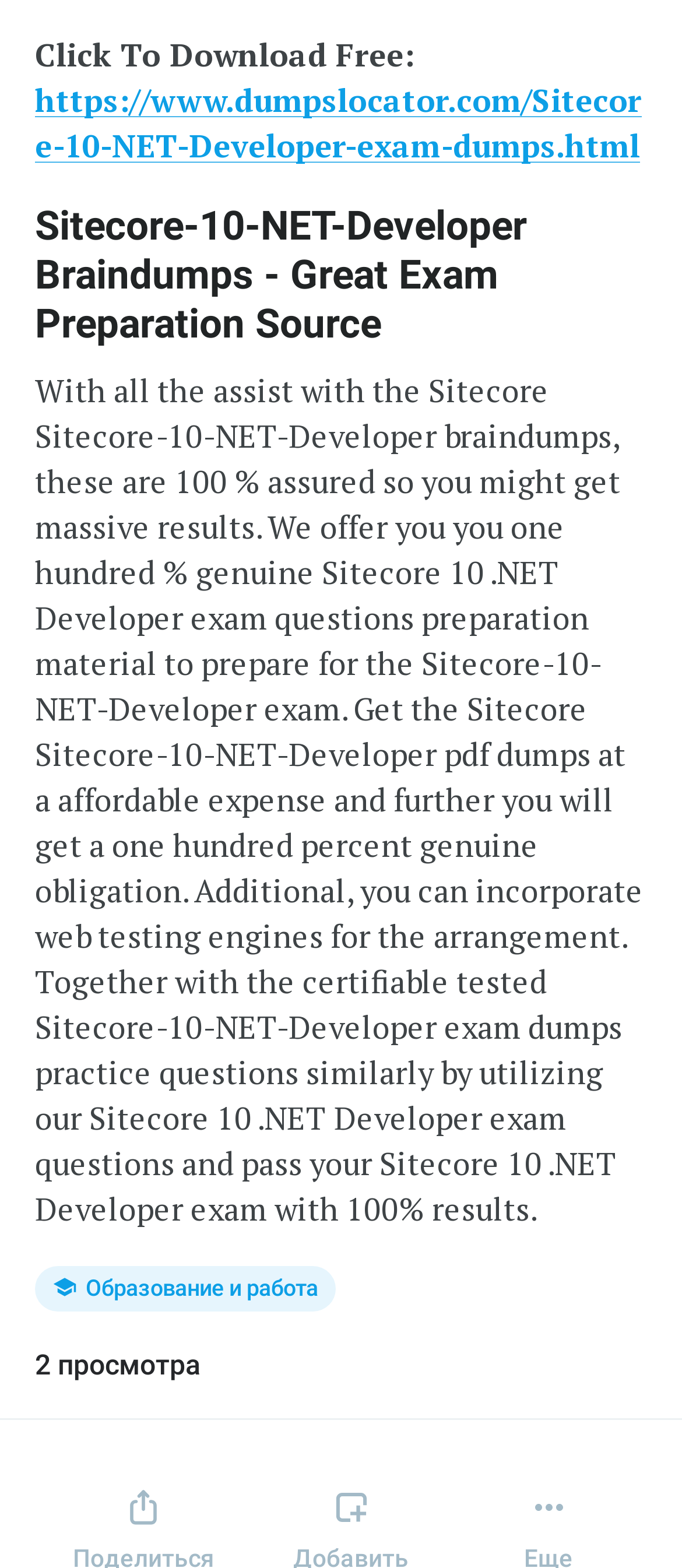Determine the bounding box coordinates for the UI element with the following description: "Образование и работа". The coordinates should be four float numbers between 0 and 1, represented as [left, top, right, bottom].

[0.051, 0.808, 0.492, 0.837]